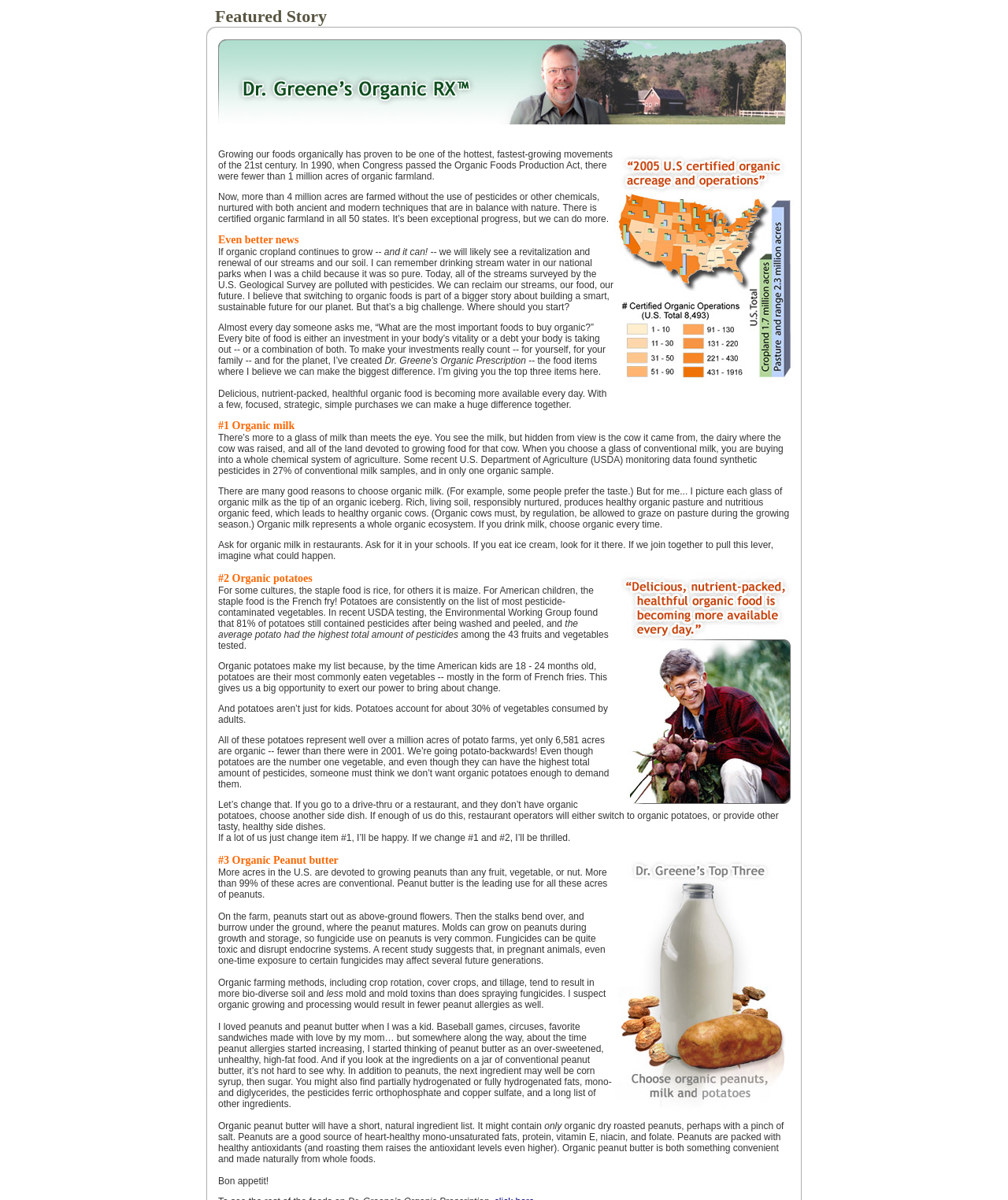What is the main topic of this webpage?
Using the image as a reference, deliver a detailed and thorough answer to the question.

Based on the content of the webpage, it appears to be discussing the importance of organic food and highlighting three specific food items that should be bought organic, namely milk, potatoes, and peanut butter.